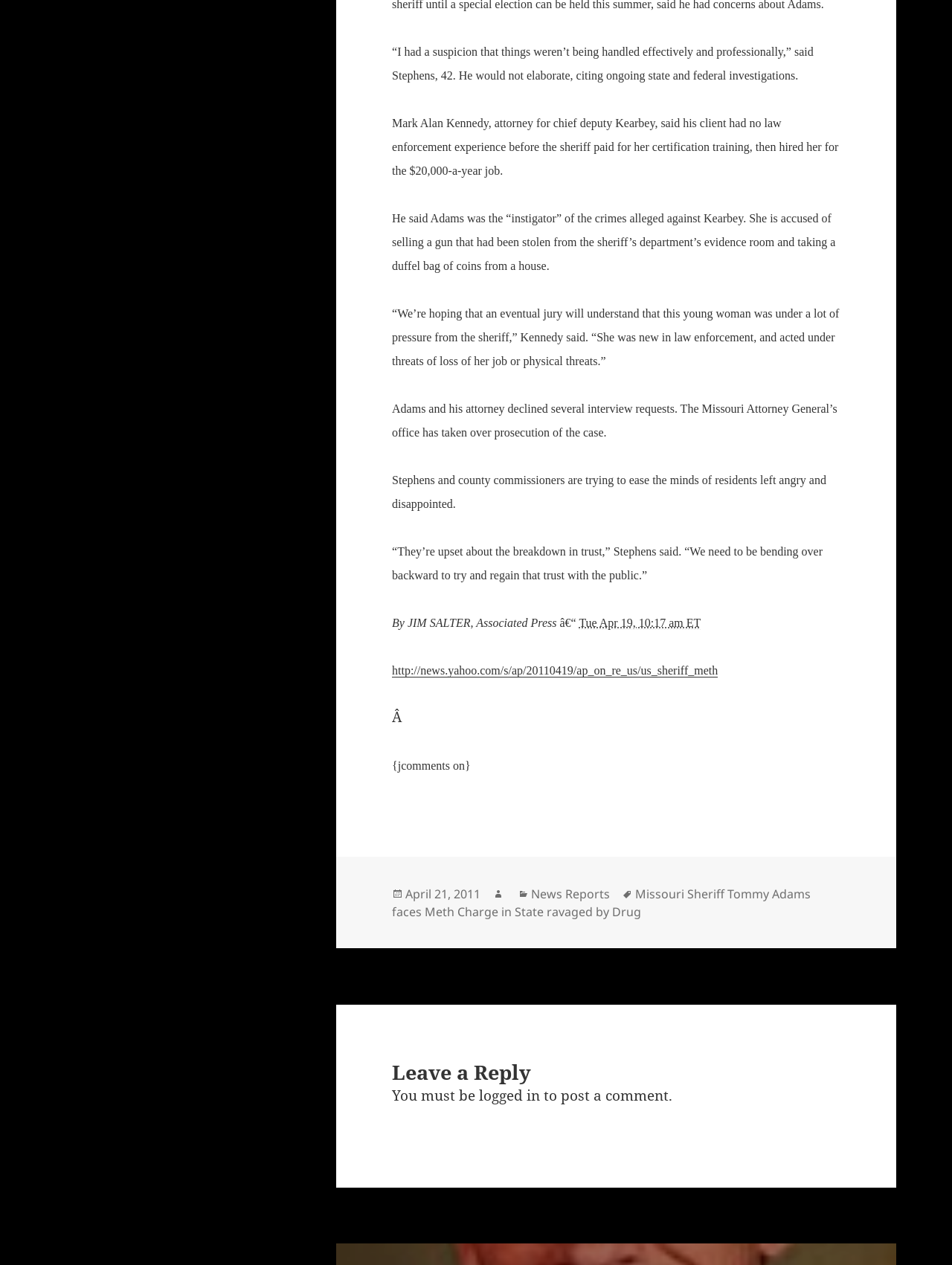Please identify the bounding box coordinates of the element I need to click to follow this instruction: "Click on the link 'WTF – What can we do to effectively battle all the F’s?'".

[0.059, 0.05, 0.225, 0.077]